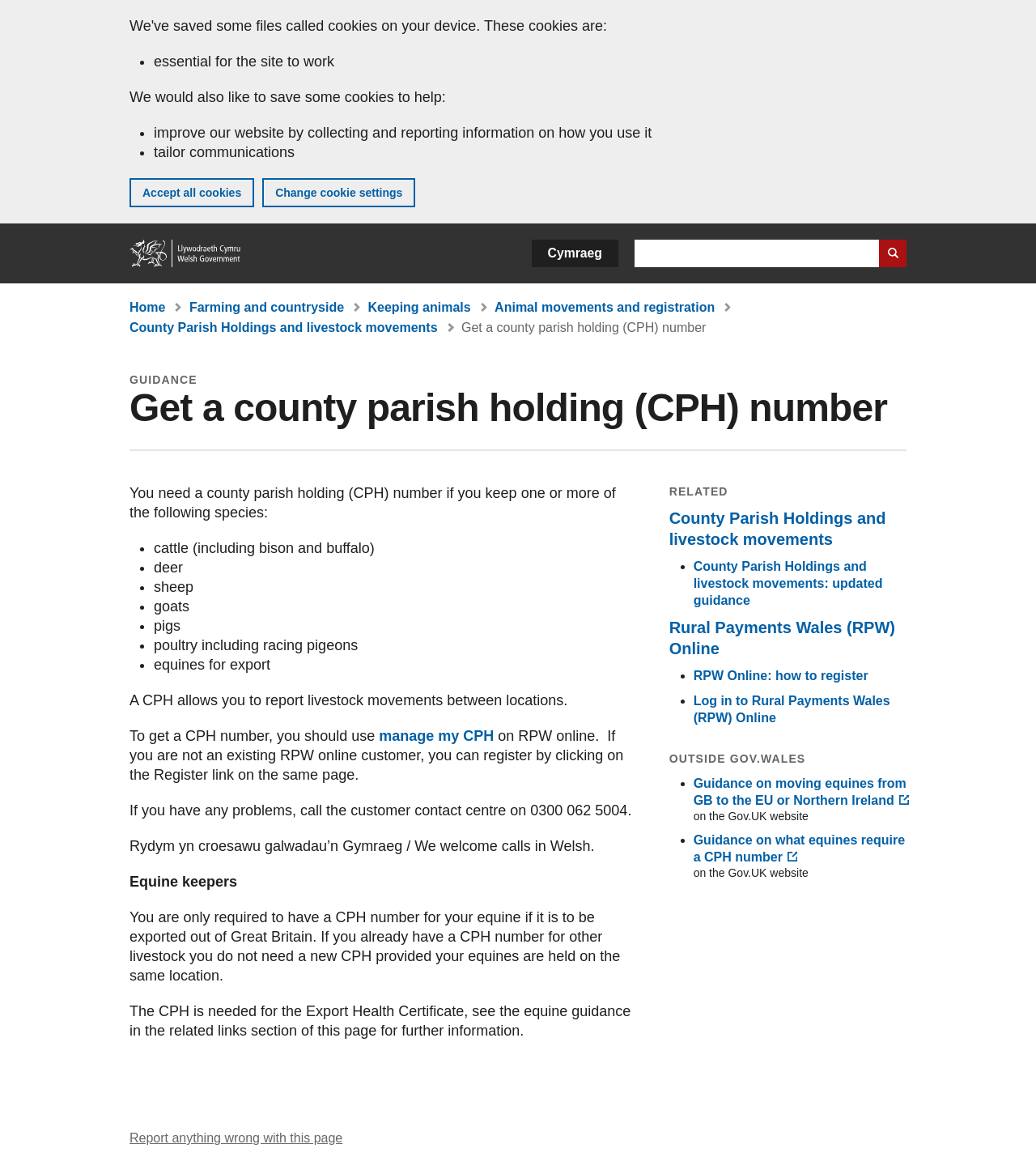What is a CPH number used for?
Based on the content of the image, thoroughly explain and answer the question.

According to the webpage, a CPH number is used to report livestock movements between locations. This is stated in the sentence 'A CPH allows you to report livestock movements between locations.'